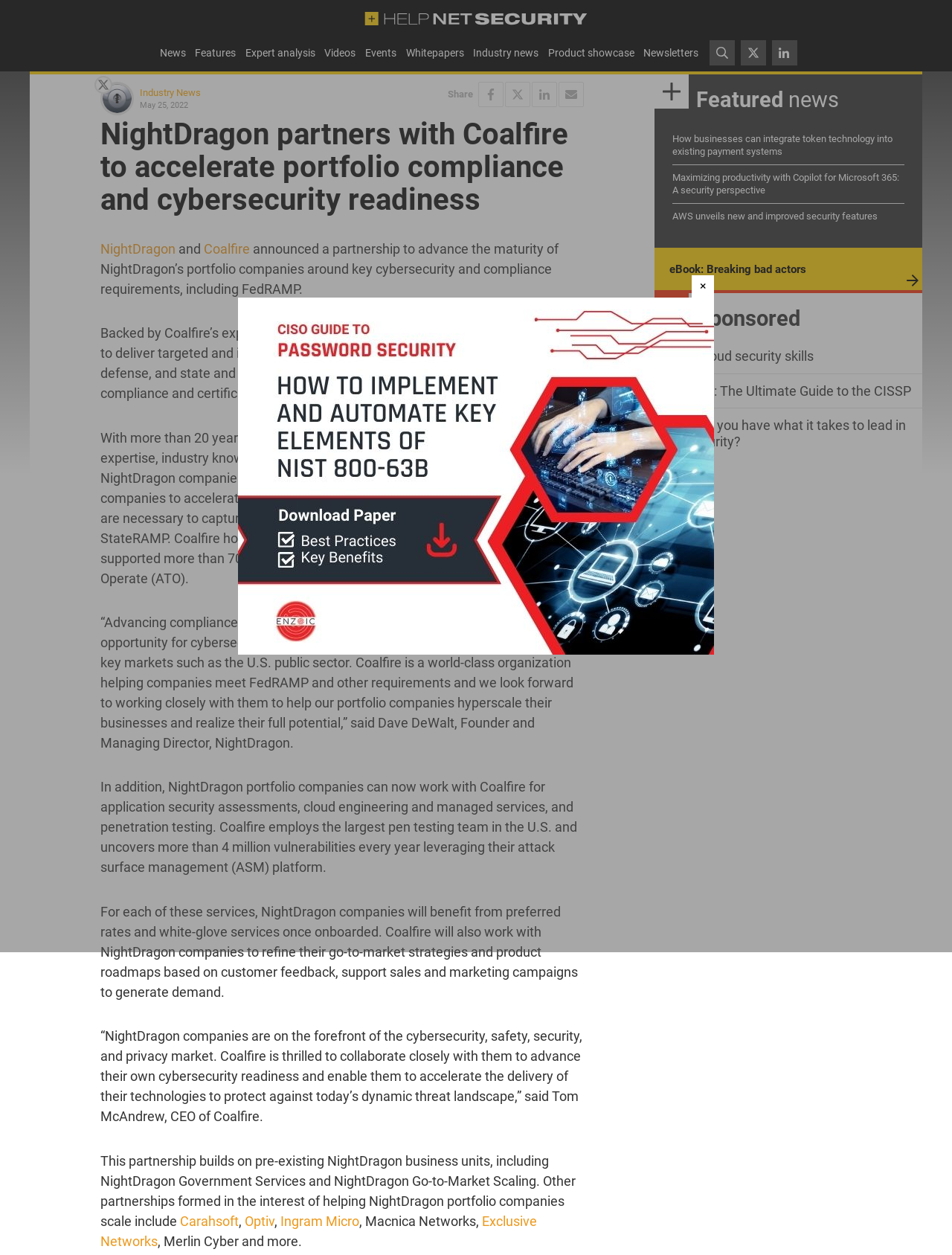Generate a comprehensive description of the contents of the webpage.

The webpage is about NightDragon's partnership with Coalfire to accelerate portfolio compliance and cybersecurity readiness. At the top, there is a header section with a logo and a navigation menu consisting of 11 links, including "News", "Features", "Expert analysis", and others. Below the header, there is a section with a heading "NightDragon partners with Coalfire to accelerate portfolio compliance and cybersecurity readiness" and a brief description of the partnership.

The main content of the webpage is divided into several sections. The first section describes the partnership and its benefits, including advancing compliance and certifications, and providing access to Coalfire's expertise and services. There are several paragraphs of text explaining the details of the partnership and its potential impact.

The next section is a quote from Dave DeWalt, Founder and Managing Director of NightDragon, followed by another section describing the services that Coalfire will provide to NightDragon companies, including application security assessments, cloud engineering, and penetration testing.

The webpage also features a section with a heading "Featured news" that lists three news articles with links to read more. Below this section, there is a footer section with several links to sponsored content, including eBooks and guides related to cybersecurity.

On the right side of the webpage, there is a sidebar with several links to social media platforms, including Twitter, Facebook, and LinkedIn, allowing users to share the article. There is also a section with a heading "Industry News" that lists several news articles with links to read more.

Overall, the webpage is focused on providing information about the partnership between NightDragon and Coalfire, and its potential impact on the cybersecurity industry.